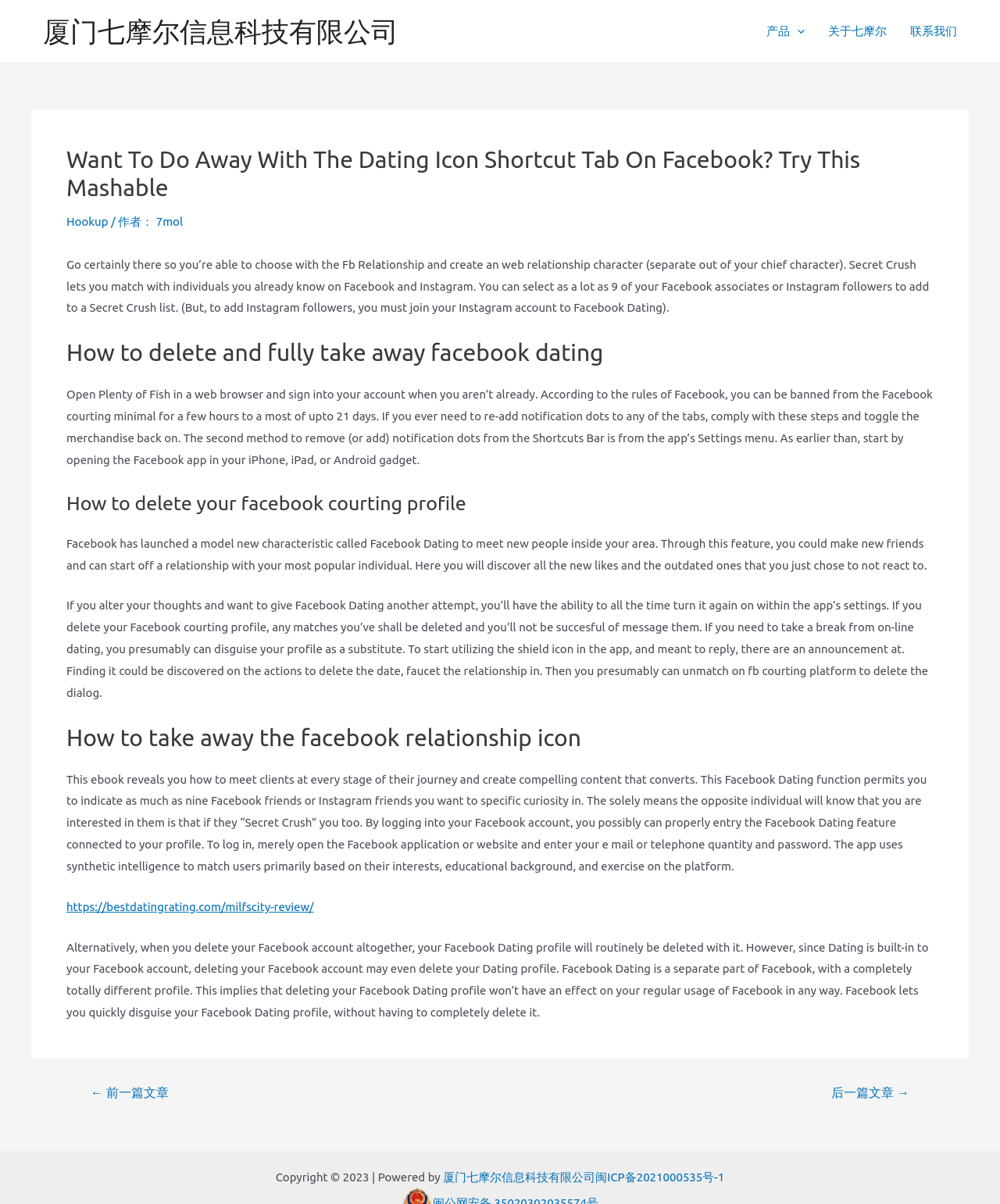Determine the bounding box coordinates of the section to be clicked to follow the instruction: "Go to the next article". The coordinates should be given as four float numbers between 0 and 1, formatted as [left, top, right, bottom].

[0.813, 0.902, 0.928, 0.912]